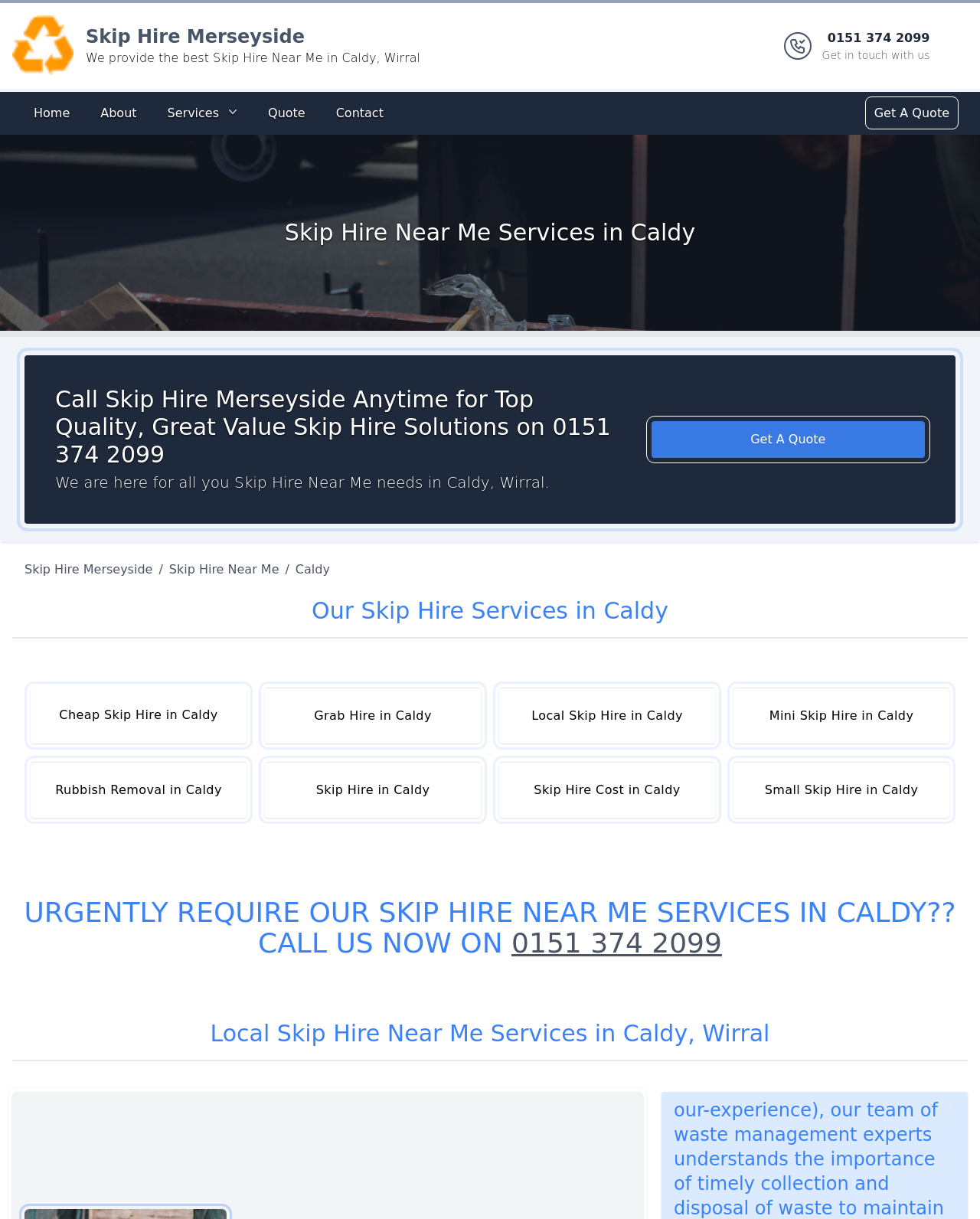Please answer the following question using a single word or phrase: What is the name of the company providing skip hire services?

Skip Hire Merseyside